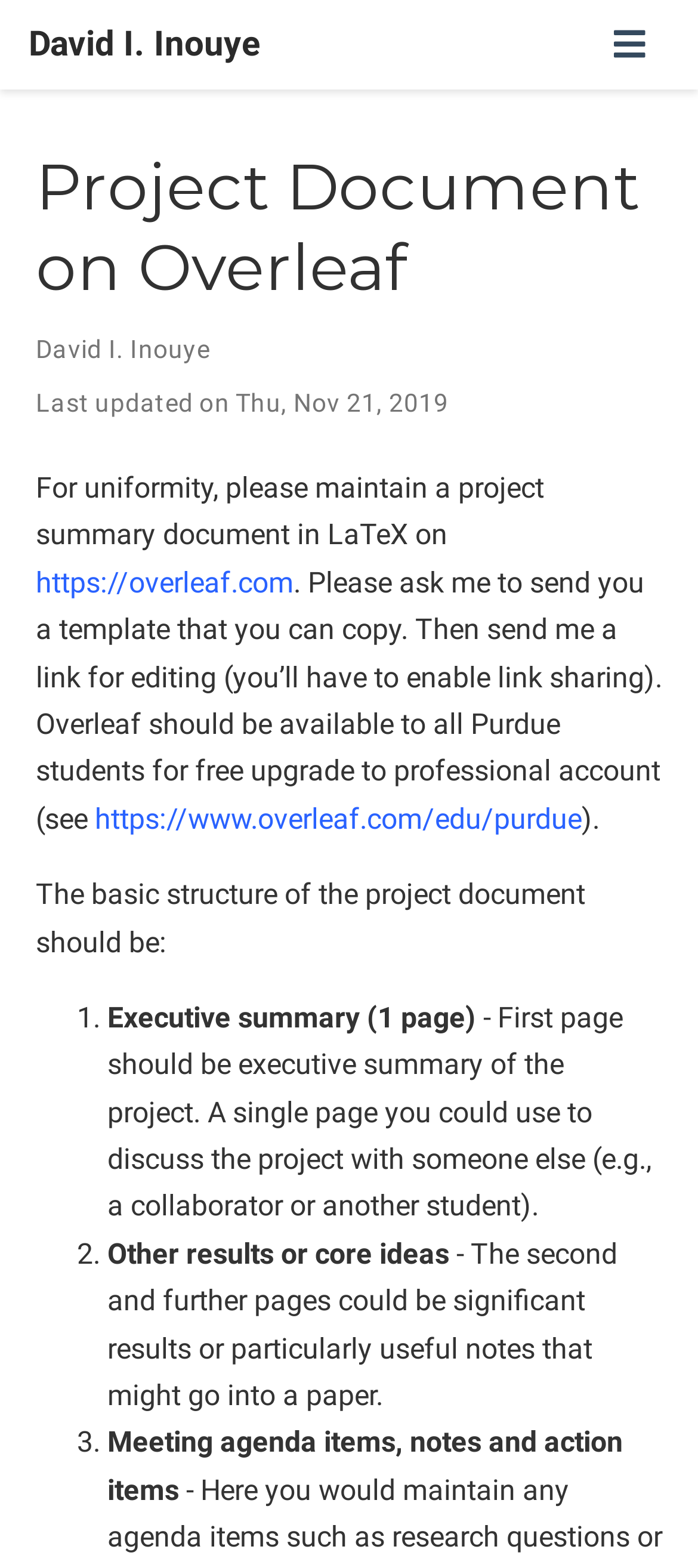Find the UI element described as: "David I. Inouye" and predict its bounding box coordinates. Ensure the coordinates are four float numbers between 0 and 1, [left, top, right, bottom].

[0.041, 0.0, 0.372, 0.057]